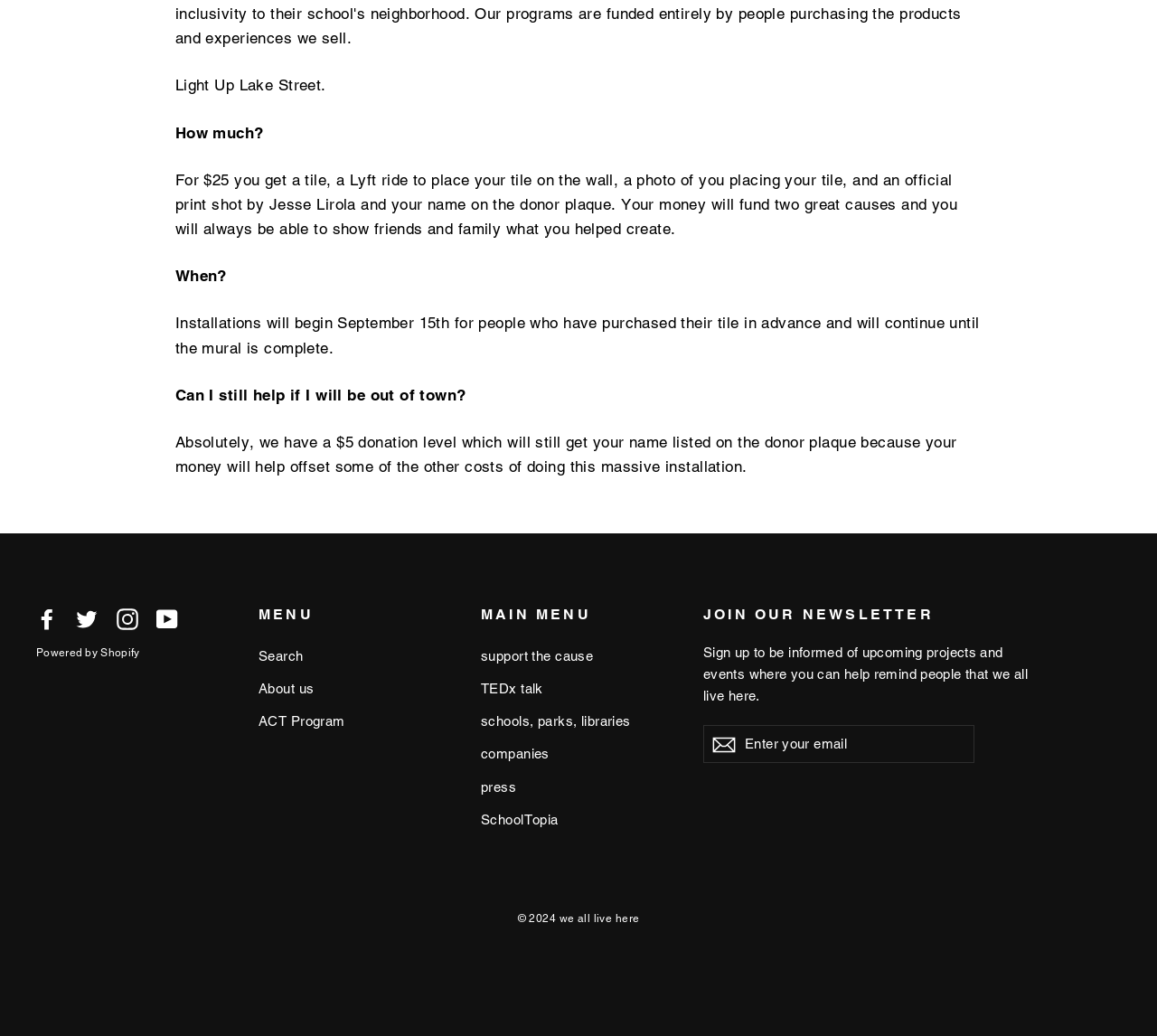Kindly provide the bounding box coordinates of the section you need to click on to fulfill the given instruction: "Get TICKETS for October 19th".

None